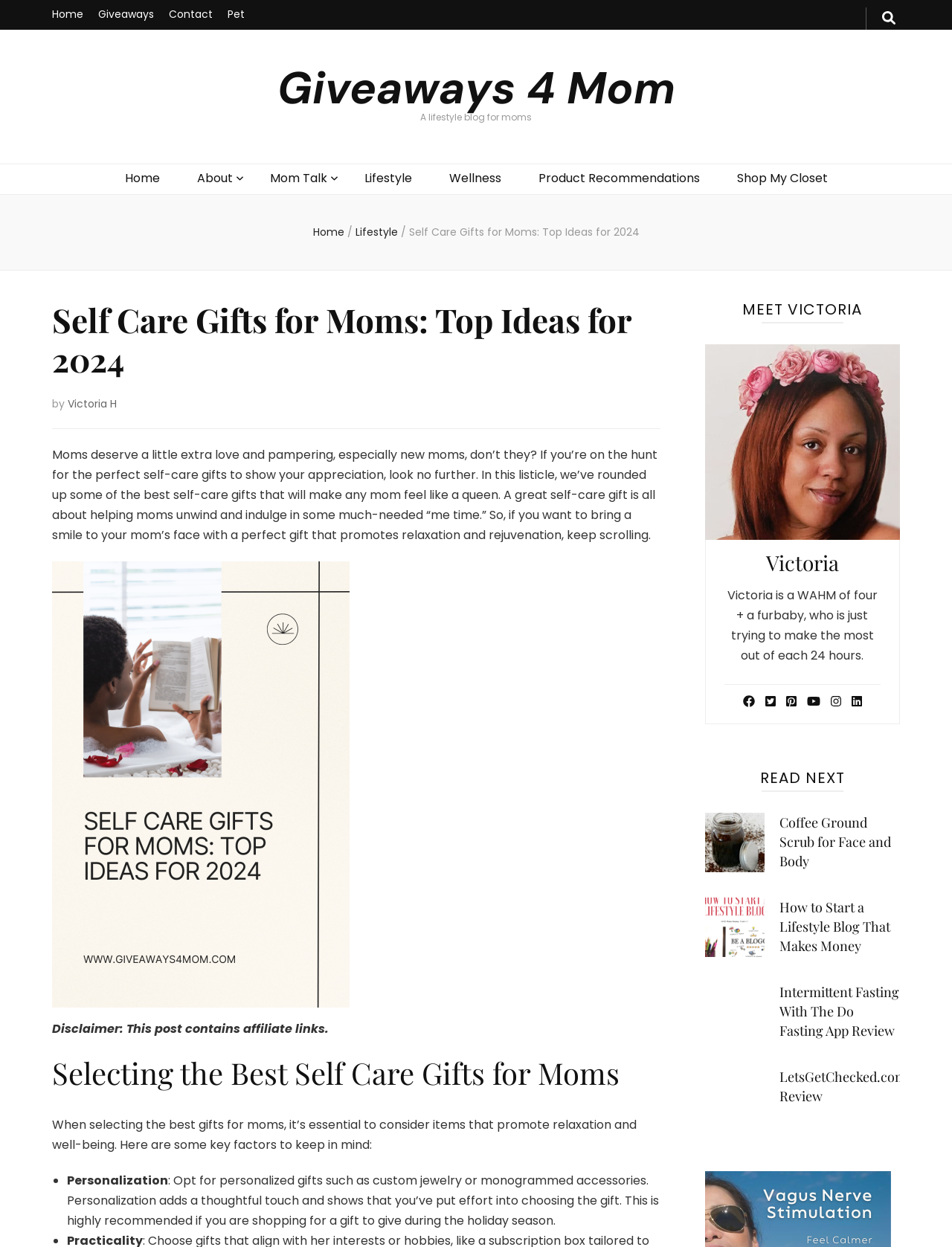Please provide a brief answer to the question using only one word or phrase: 
What is the purpose of the self care gifts?

To promote relaxation and rejuvenation